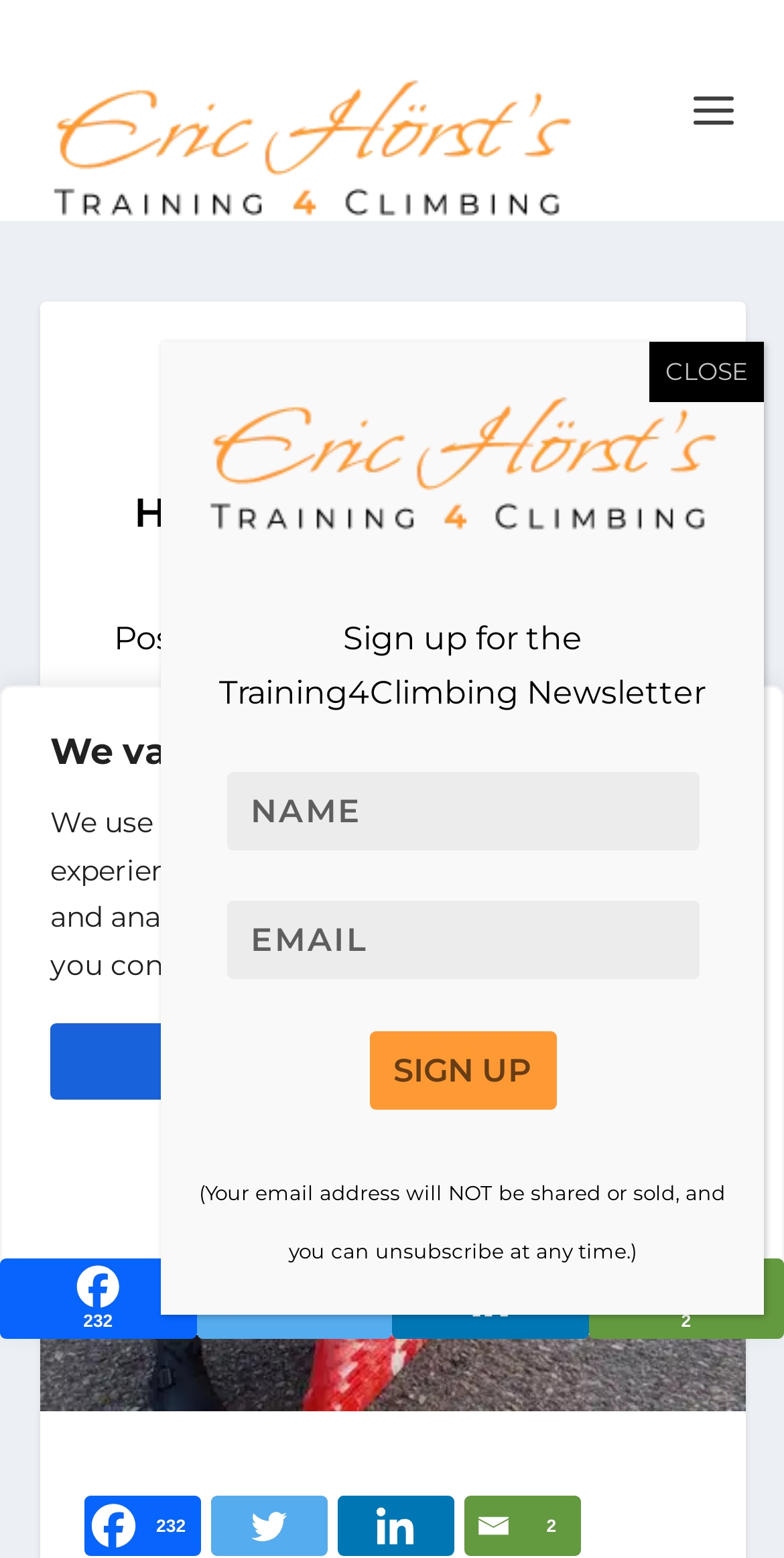Pinpoint the bounding box coordinates of the clickable area necessary to execute the following instruction: "Open primary menu". The coordinates should be given as four float numbers between 0 and 1, namely [left, top, right, bottom].

None